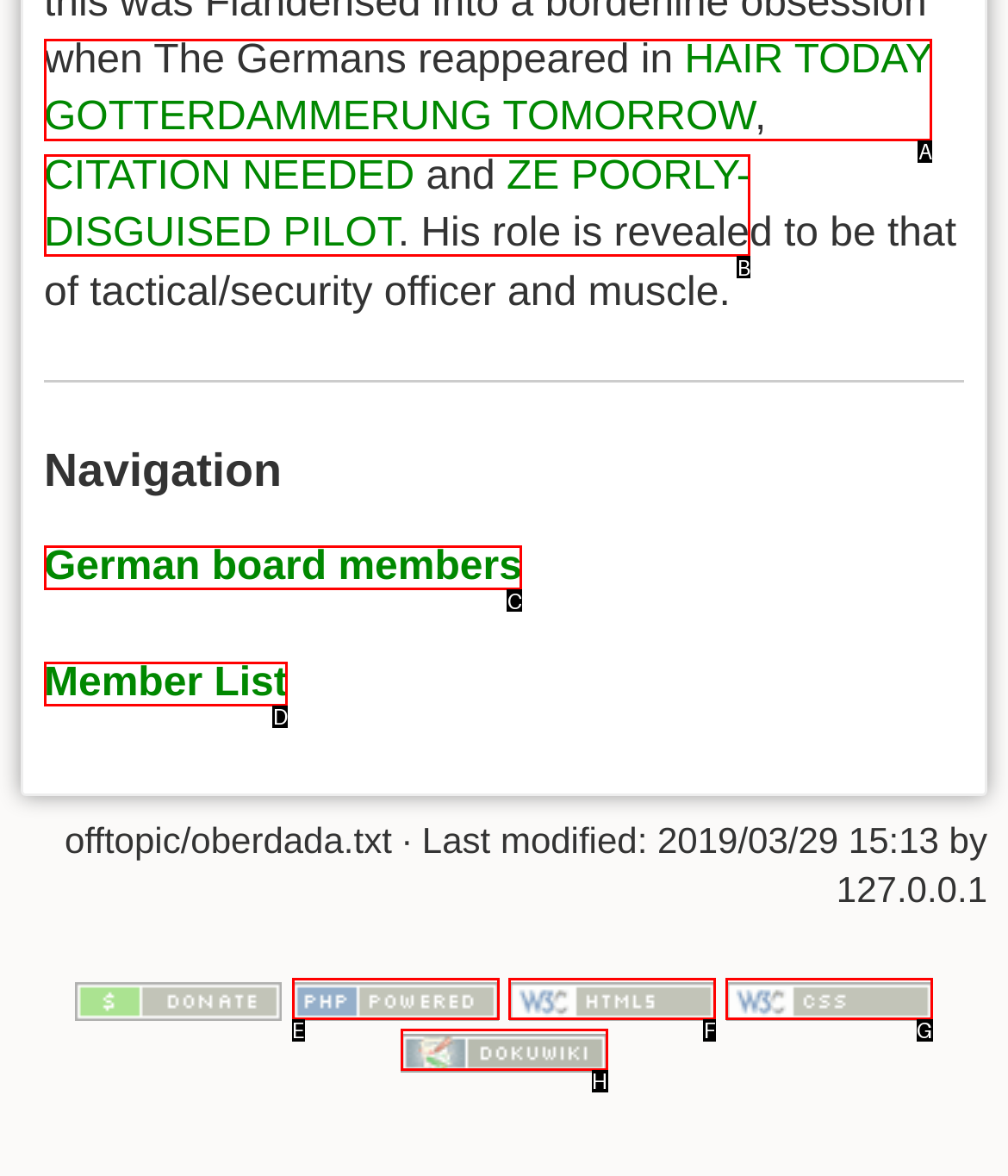Identify the HTML element that corresponds to the following description: ZE POORLY-DISGUISED PILOT Provide the letter of the best matching option.

B